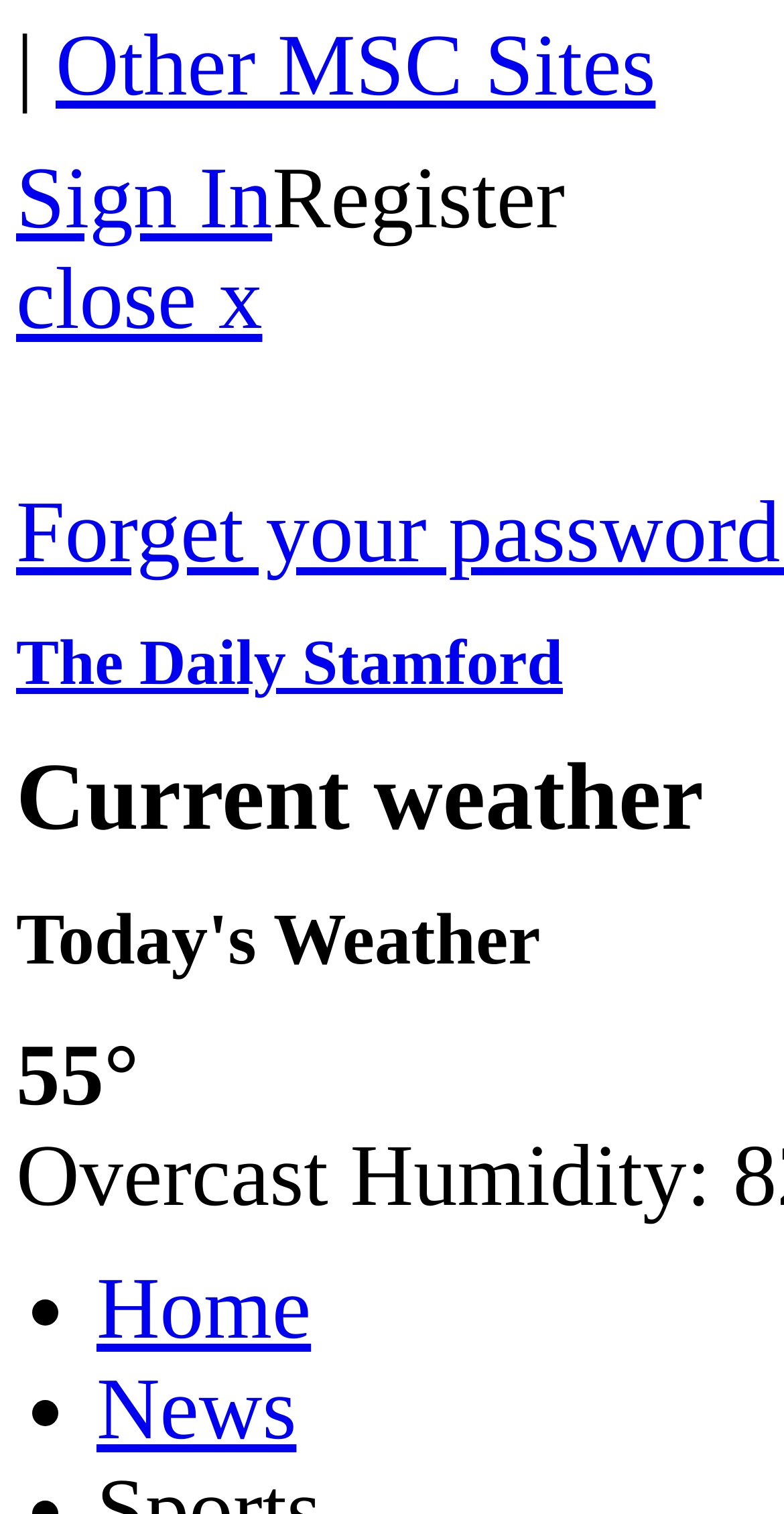Using the provided element description: "Sign In", determine the bounding box coordinates of the corresponding UI element in the screenshot.

[0.021, 0.1, 0.347, 0.163]